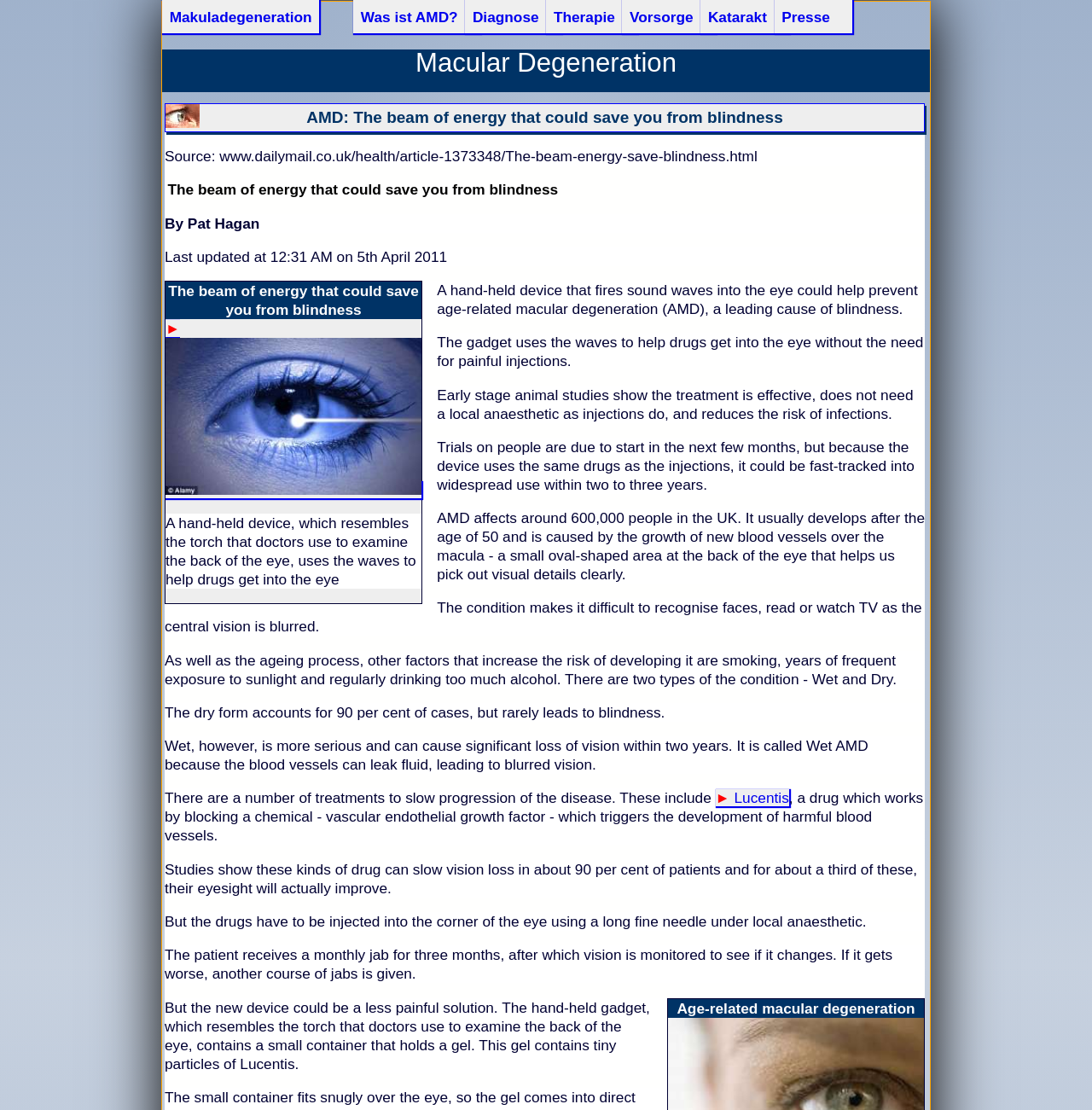Explain the webpage's design and content in an elaborate manner.

This webpage is about age-related macular degeneration (AMD), a leading cause of blindness. At the top, there is a heading "AMD: The beam of energy that could save you from blindness" followed by a subheading "Macular Degeneration". Below the heading, there is a link to the source of the article and the author's name, Pat Hagan, along with the date of publication.

The main content of the webpage is divided into several sections. The first section describes a hand-held device that fires sound waves into the eye to help prevent AMD. This device uses the waves to help drugs get into the eye without the need for painful injections. The text explains that early stage animal studies show the treatment is effective and reduces the risk of infections.

The next section provides information about AMD, including its causes, symptoms, and types. It affects around 600,000 people in the UK, usually develops after the age of 50, and is caused by the growth of new blood vessels over the macula. The condition makes it difficult to recognize faces, read, or watch TV as the central vision is blurred.

The webpage also discusses the treatments available to slow the progression of the disease, including a drug called Lucentis, which works by blocking a chemical that triggers the development of harmful blood vessels. The text explains that these kinds of drugs can slow vision loss in about 90% of patients and improve eyesight in about a third of them. However, the drugs have to be injected into the corner of the eye using a long fine needle under local anesthetic.

The final section of the webpage describes the new device as a less painful solution, which contains a small container that holds a gel with tiny particles of Lucentis. The device resembles a torch that doctors use to examine the back of the eye.

At the bottom of the webpage, there are several links to related topics, including Makuladegeneration, Was ist AMD?, Diagnose, Therapie, Vorsorge, Katarakt, and Presse. There is also an image related to the article, which is a representation of the hand-held device.